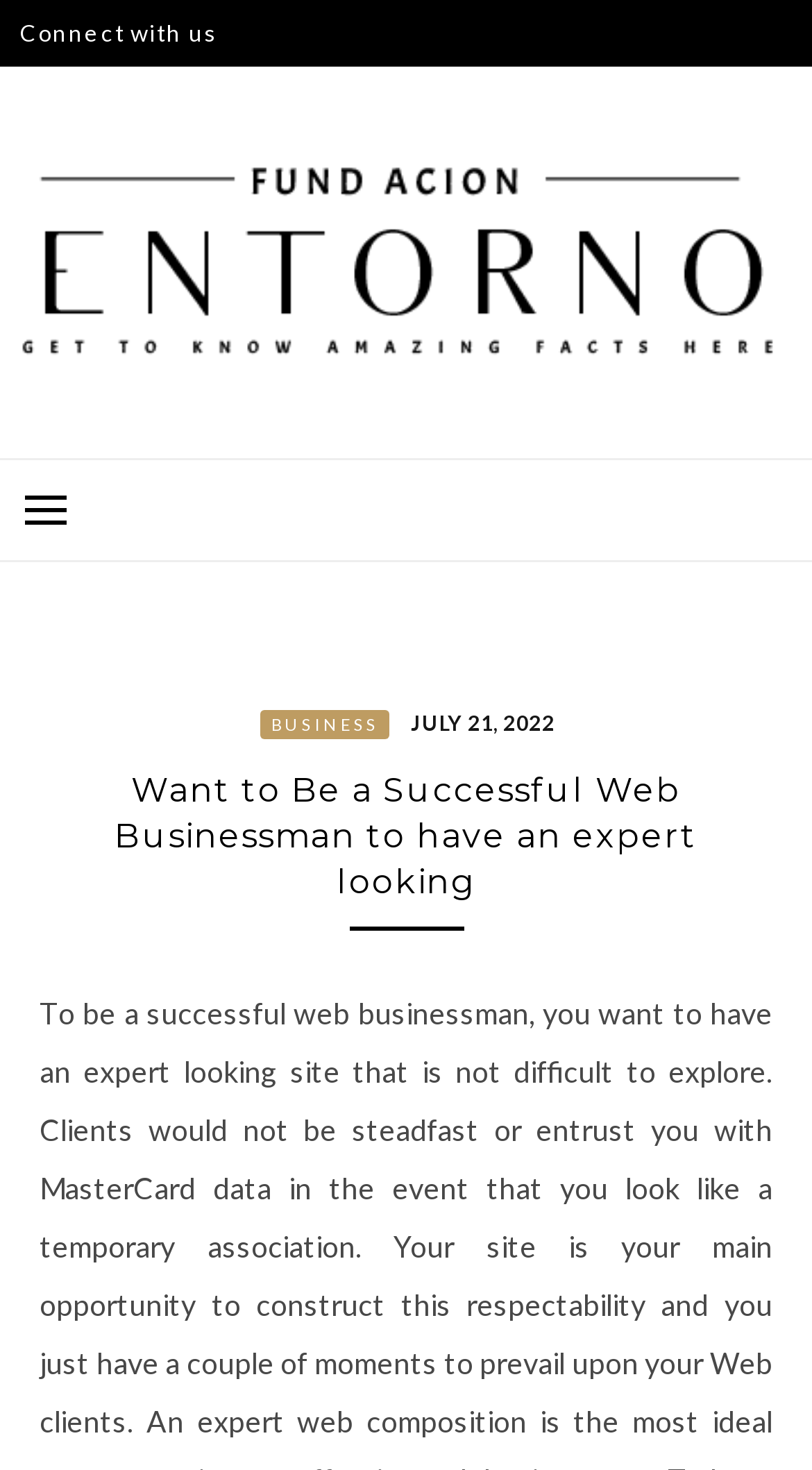Please provide the main heading of the webpage content.

FUND ACION ENTORNO